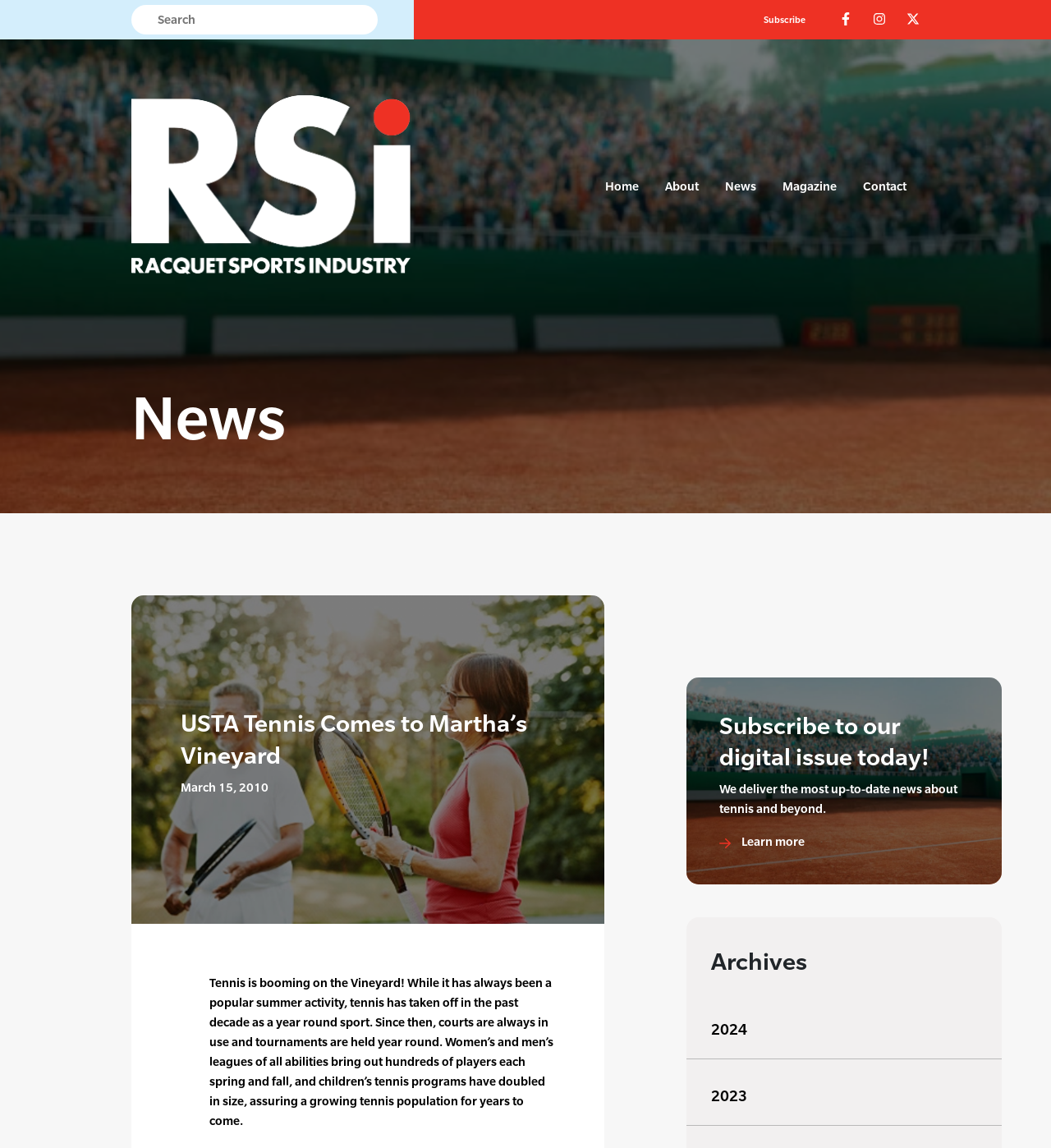Please respond to the question with a concise word or phrase:
What is the target audience of this webpage?

Tennis enthusiasts